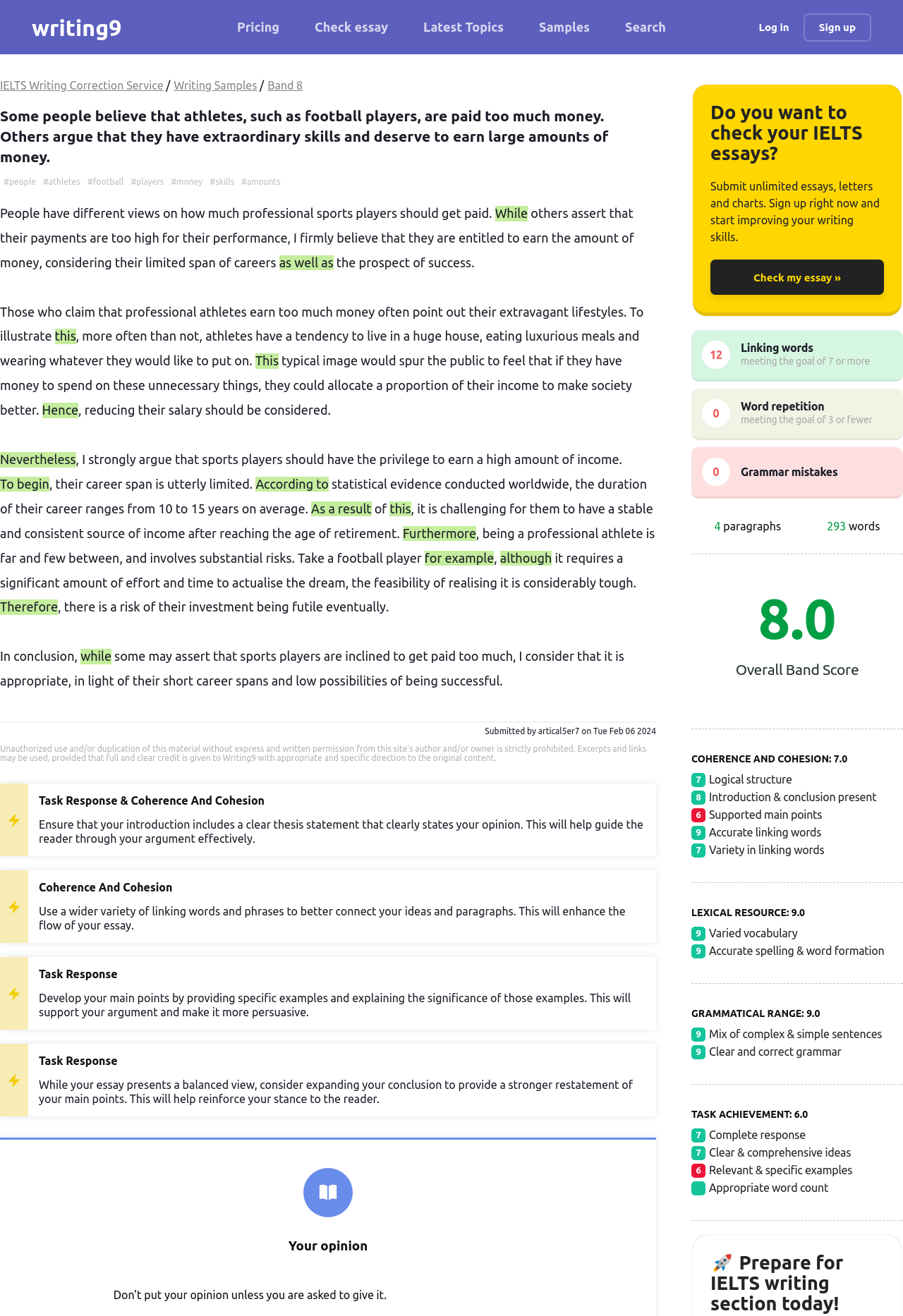Specify the bounding box coordinates of the region I need to click to perform the following instruction: "Submit your essay". The coordinates must be four float numbers in the range of 0 to 1, i.e., [left, top, right, bottom].

[0.787, 0.206, 0.979, 0.215]